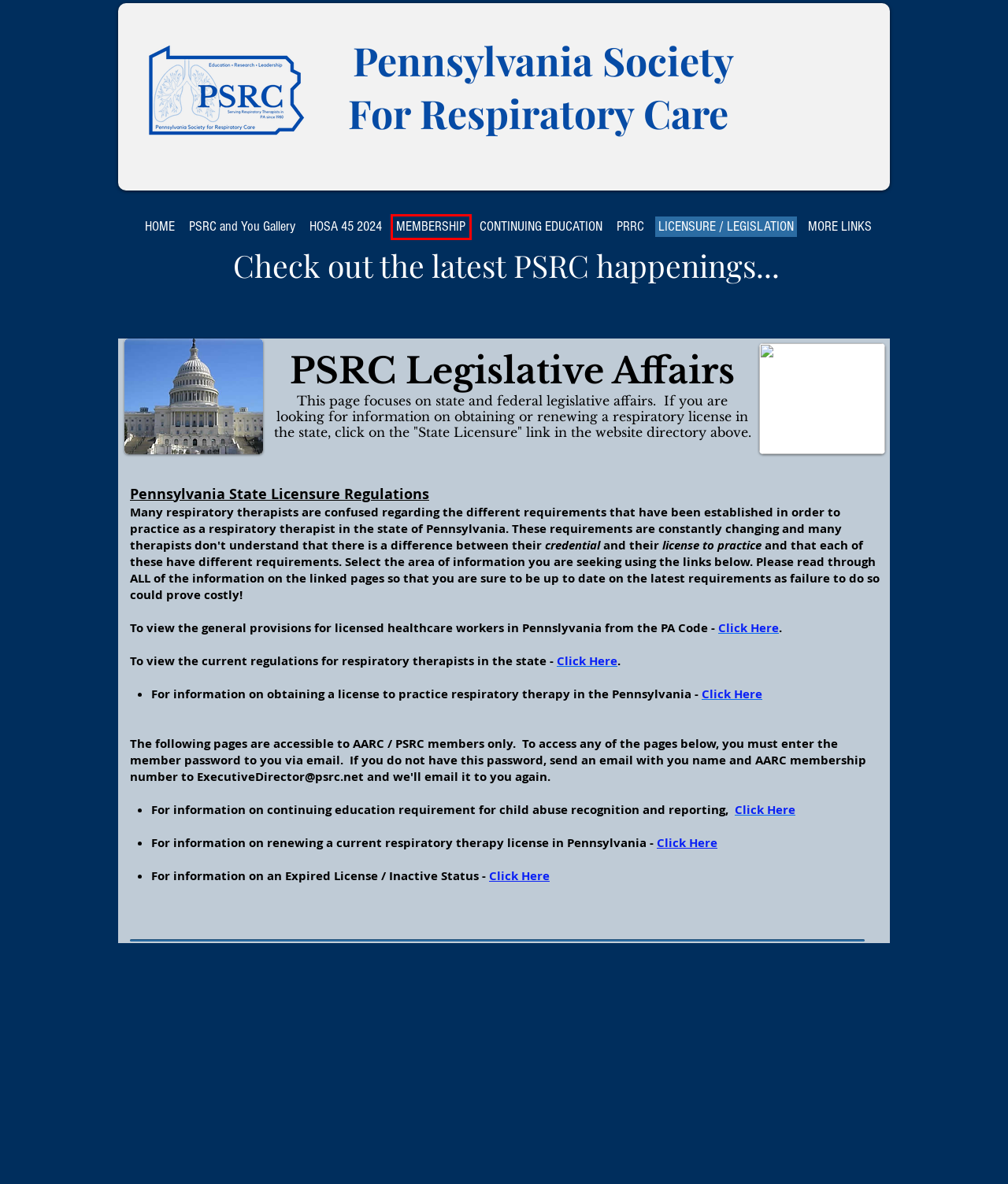Analyze the screenshot of a webpage with a red bounding box and select the webpage description that most accurately describes the new page resulting from clicking the element inside the red box. Here are the candidates:
A. RENEWING AN RT LICENSE IN PA | psrc
B. MEMBERSHIP | psrc
C. CONTINUING EDUCATION | psrc
D. 49 Pa. Code Chapter 18. State Board Of Medicine—Practitioners Other Than Medical Doctors
E. PRRC | psrc
F. PSRC and You Gallery | psrc
G. HOME | psrc
H. EXPIRED OR INACTIVE LICENSE | psrc

B